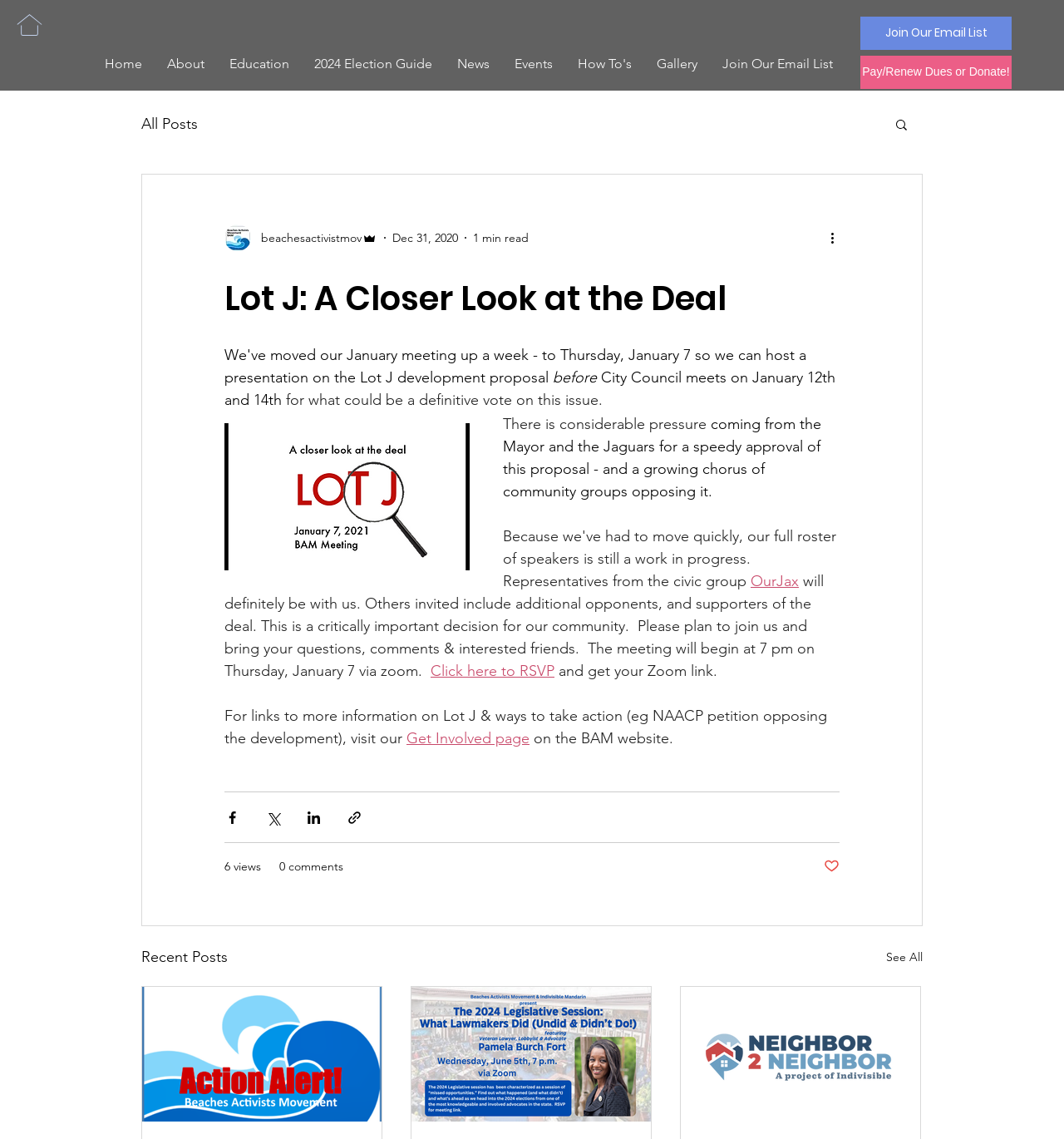Answer the question in one word or a short phrase:
What is the topic of the meeting on January 7?

Lot J development proposal